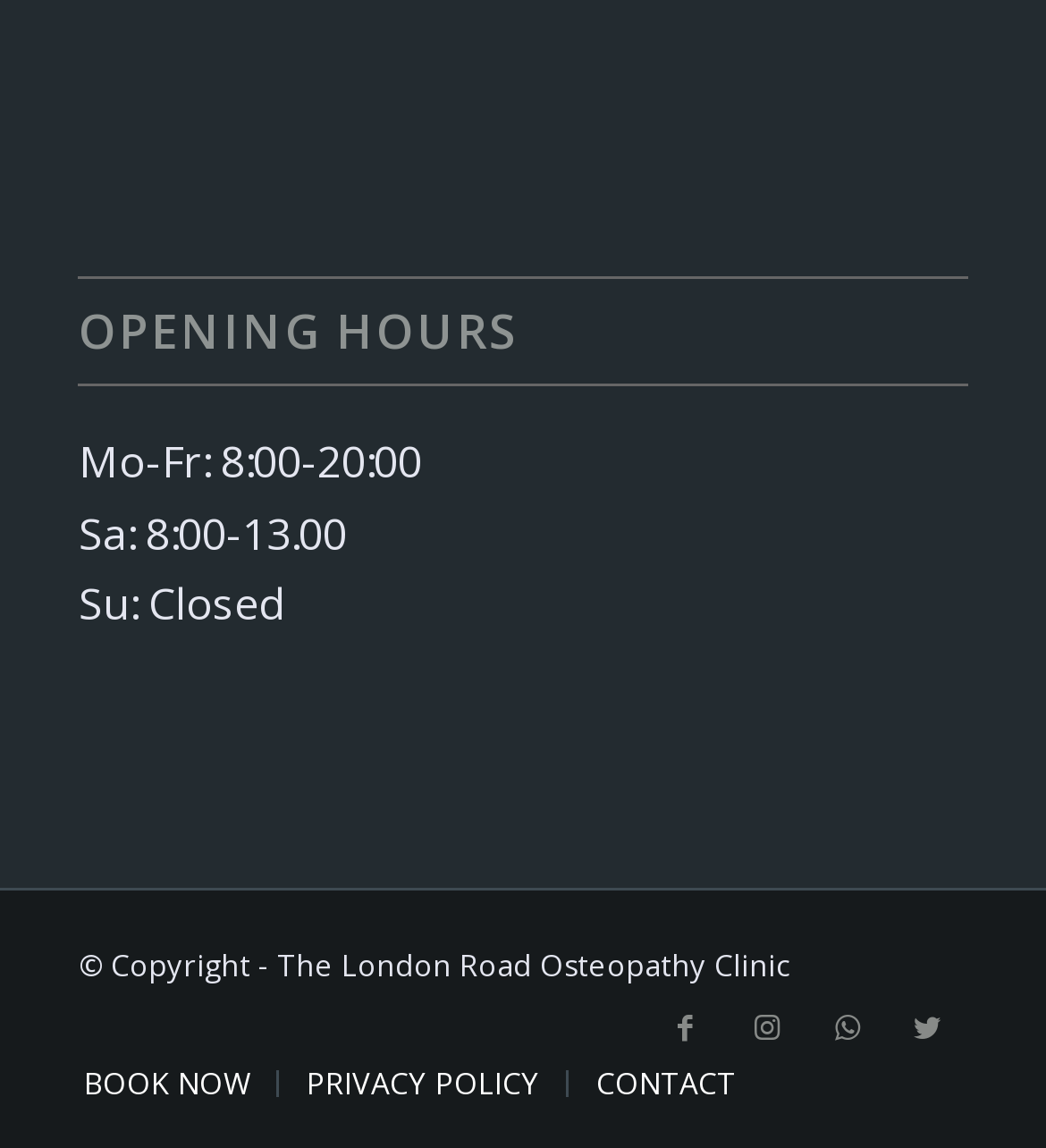Identify the bounding box coordinates of the region I need to click to complete this instruction: "View opening hours".

[0.075, 0.24, 0.925, 0.337]